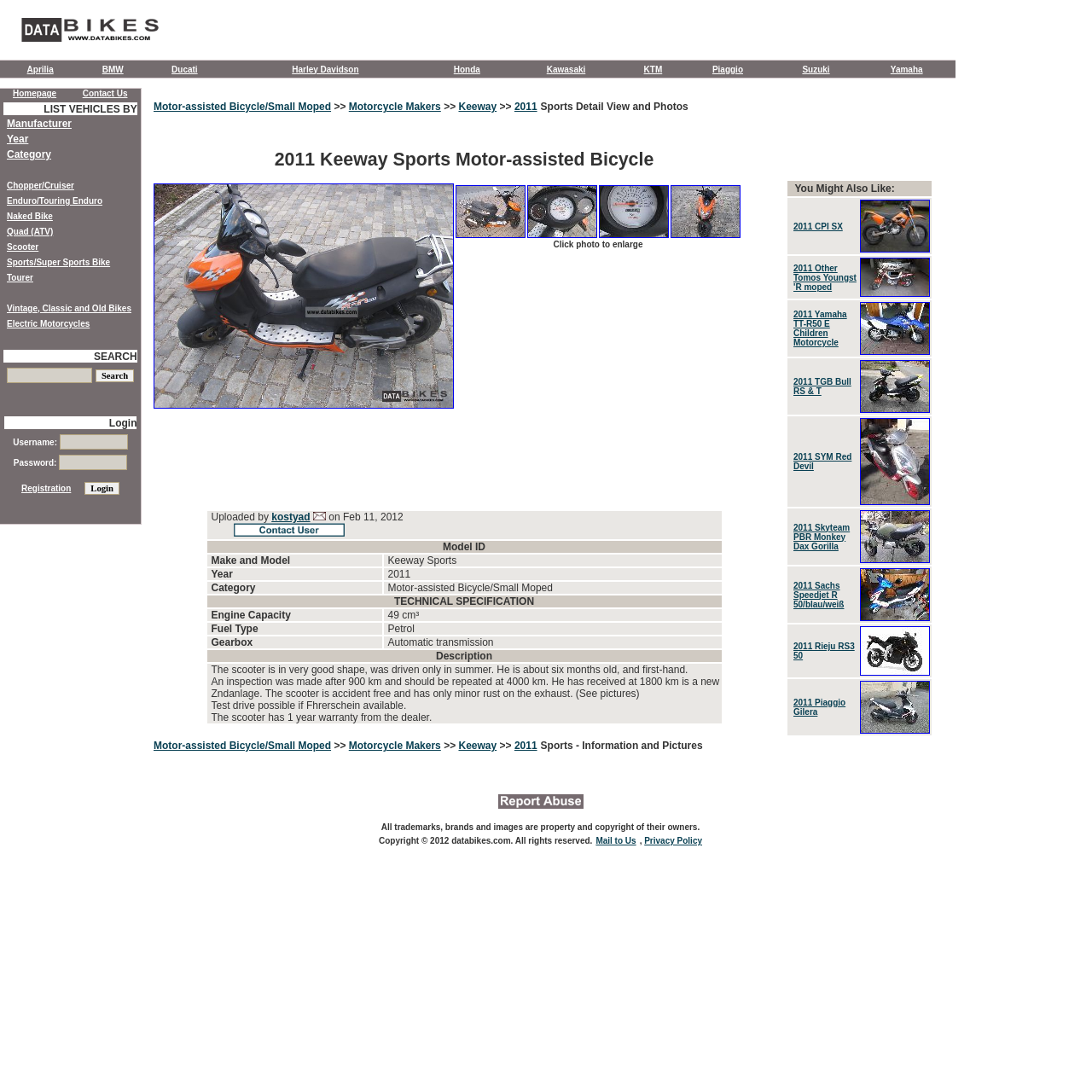Provide the bounding box for the UI element matching this description: "Naked Bike".

[0.006, 0.194, 0.048, 0.202]